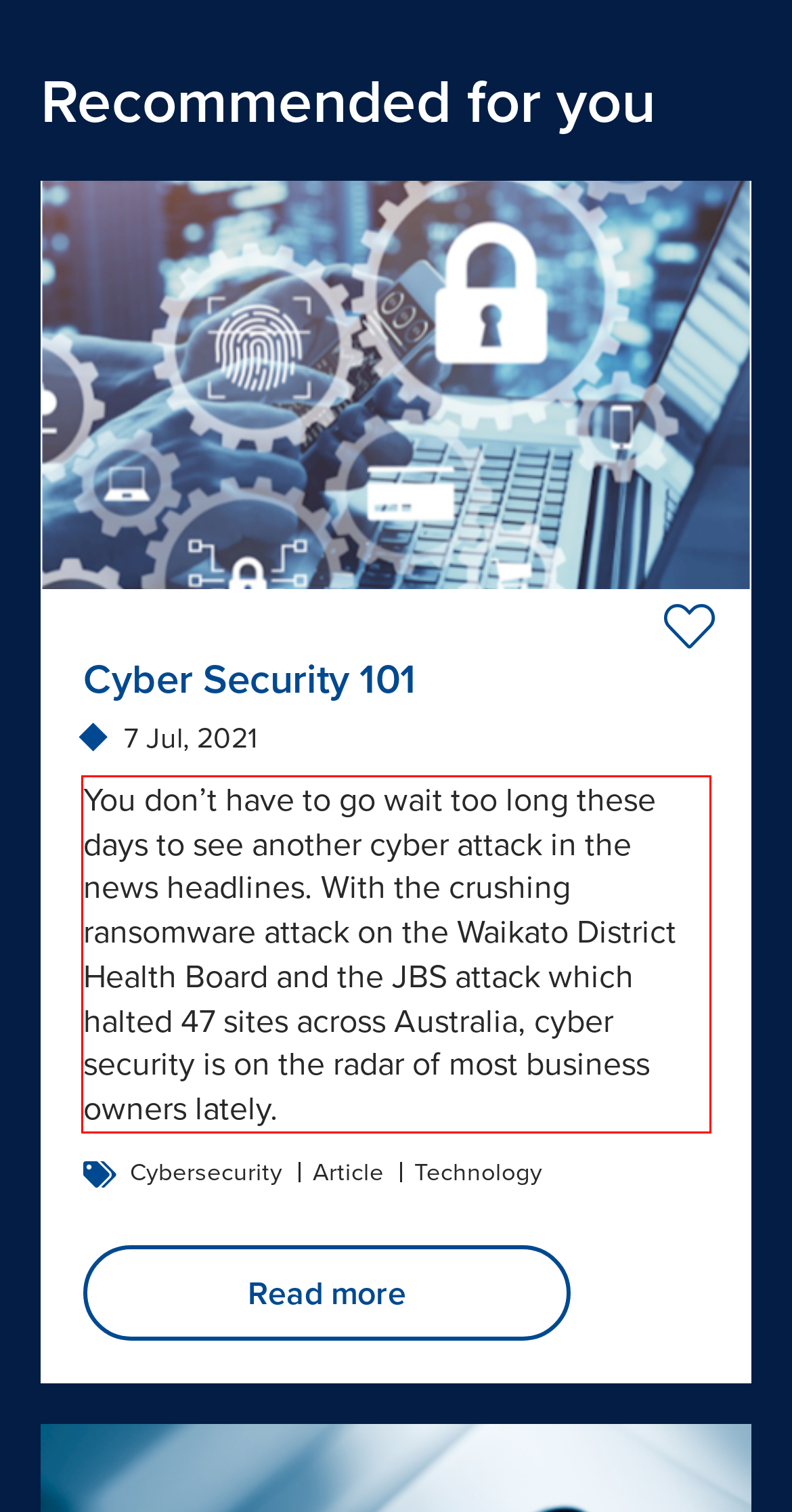There is a UI element on the webpage screenshot marked by a red bounding box. Extract and generate the text content from within this red box.

You don’t have to go wait too long these days to see another cyber attack in the news headlines. With the crushing ransomware attack on the Waikato District Health Board and the JBS attack which halted 47 sites across Australia, cyber security is on the radar of most business owners lately.